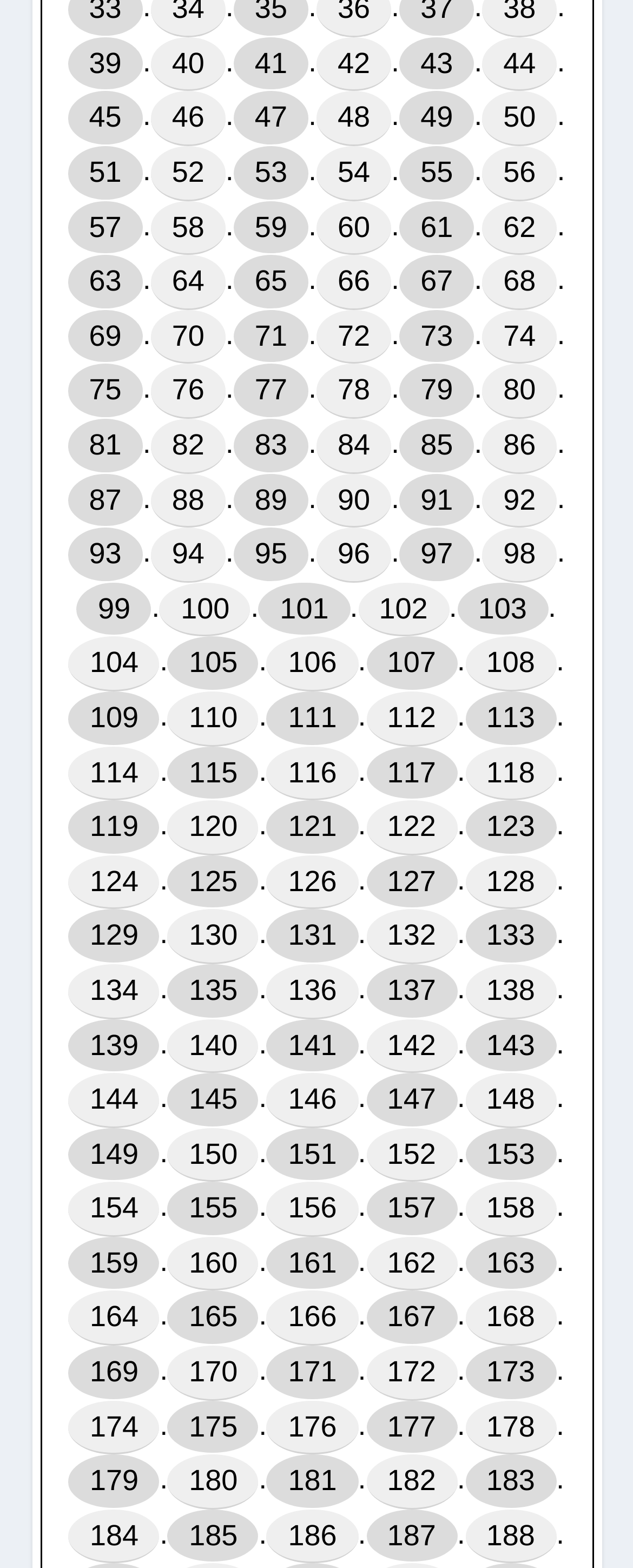Are the links arranged in a grid?
Using the image as a reference, give a one-word or short phrase answer.

Yes